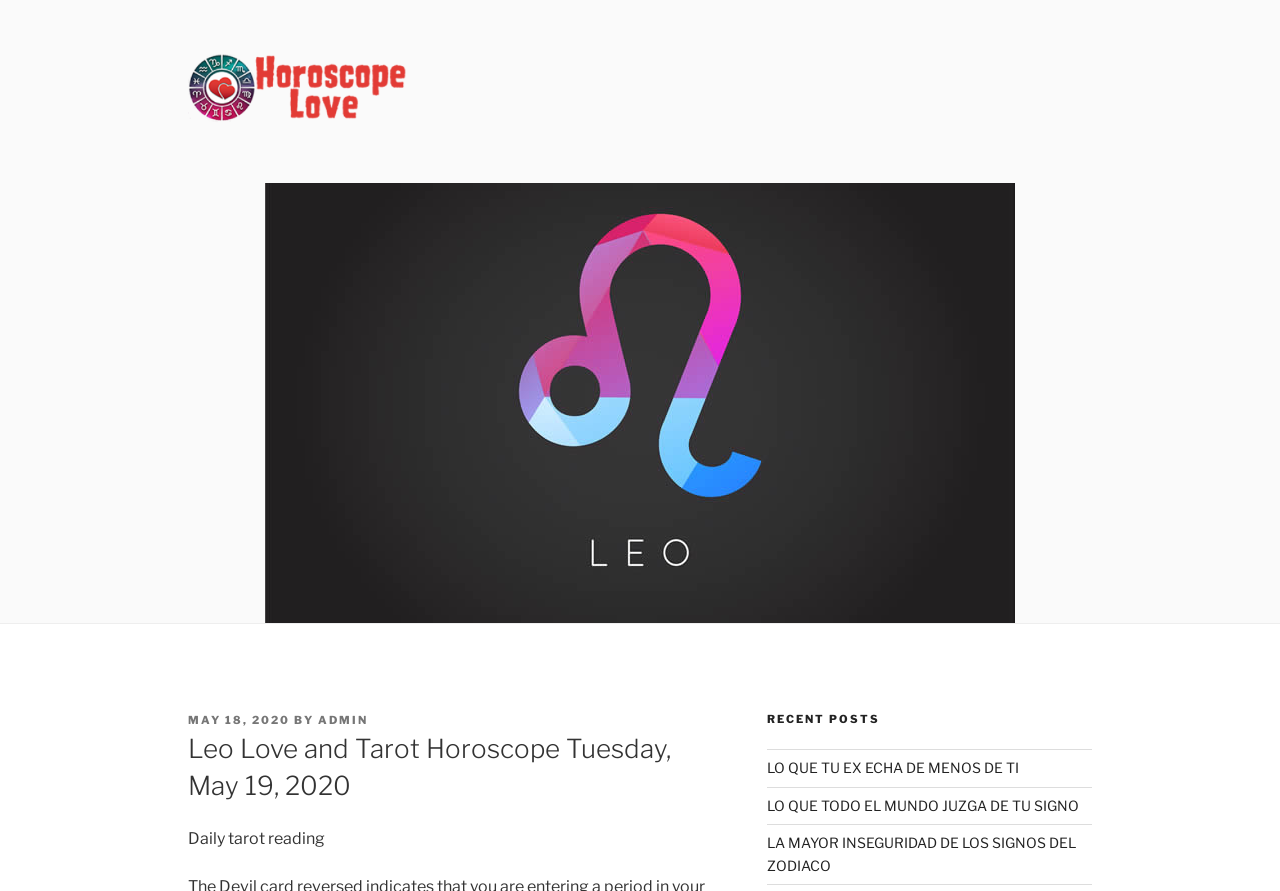Given the description "Love Horoscope", determine the bounding box of the corresponding UI element.

[0.147, 0.152, 0.446, 0.201]